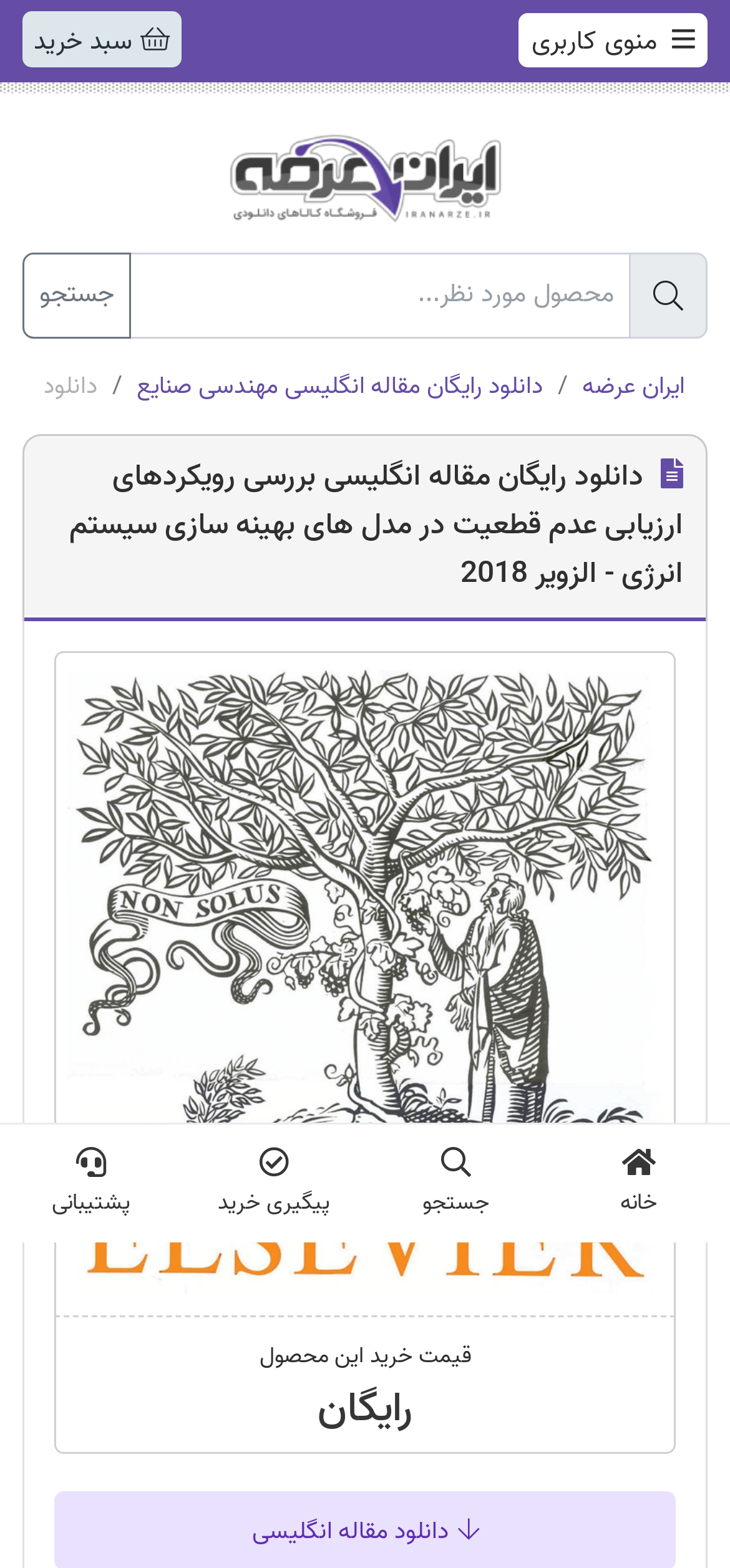What type of product is being displayed?
Please give a detailed and elaborate explanation in response to the question.

I inferred the type of product being displayed by the presence of a heading with a long title, an image, and a description, which are common elements of an article or a research paper. The title also mentions 'دانلود رایگان مقاله انگلیسی' (download free English article), further supporting this conclusion.